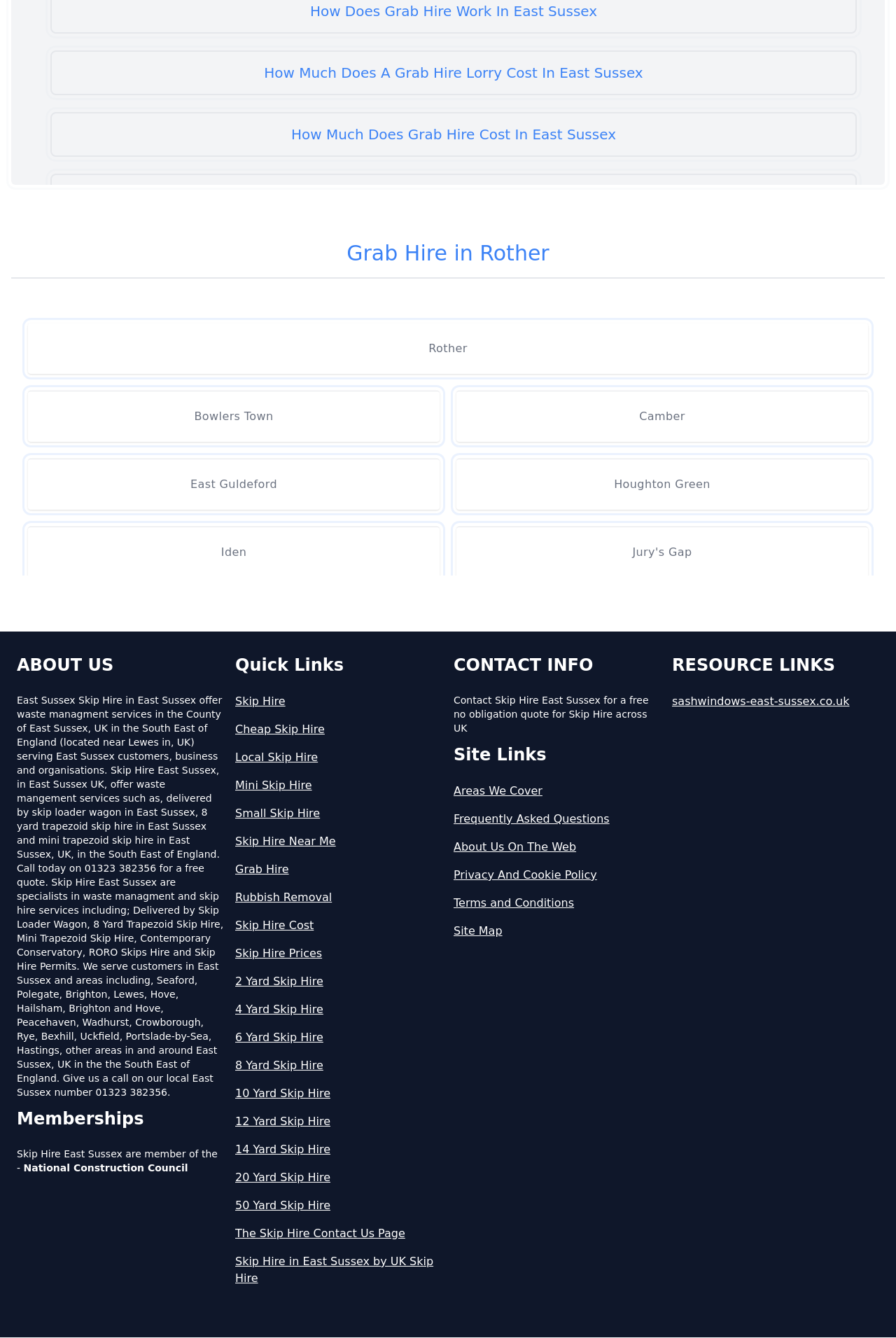What areas does Skip Hire East Sussex cover?
Respond to the question with a single word or phrase according to the image.

East Sussex and surrounding areas